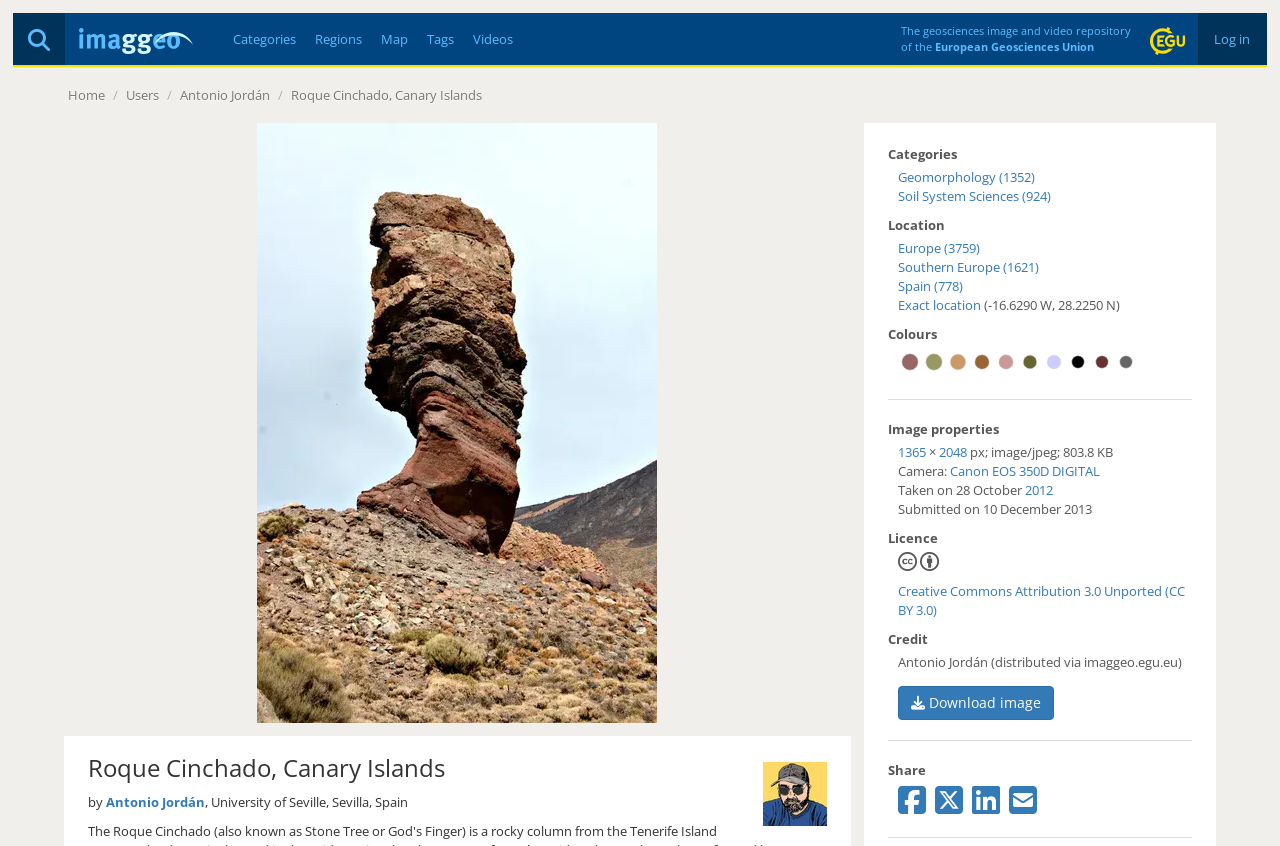Please provide the bounding box coordinates for the element that needs to be clicked to perform the following instruction: "View European Geosciences Union". The coordinates should be given as four float numbers between 0 and 1, i.e., [left, top, right, bottom].

[0.731, 0.046, 0.855, 0.064]